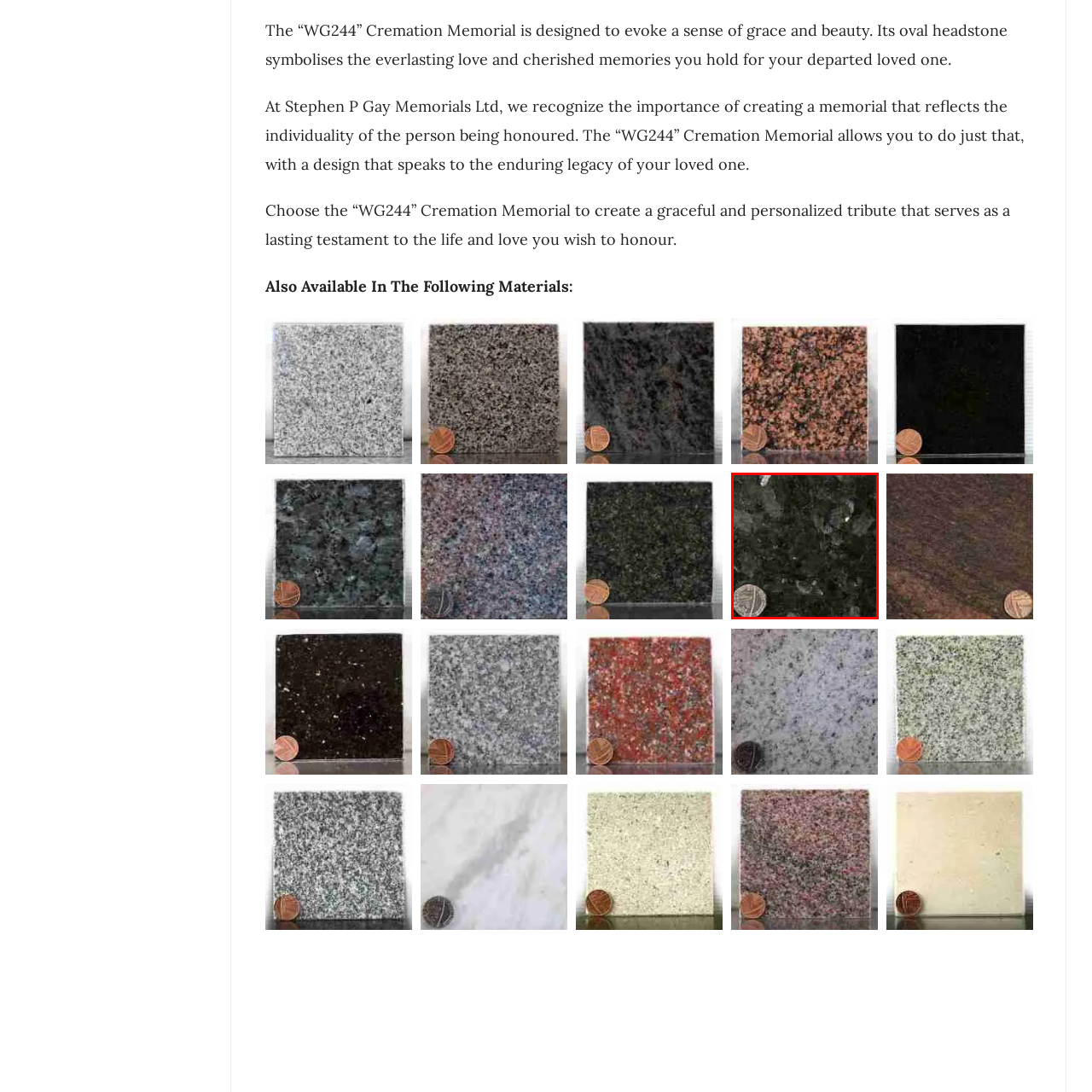Pay attention to the red boxed area, Why is Emerald Green Granite often chosen for memorials and gravestones? Provide a one-word or short phrase response.

For its elegance and durability